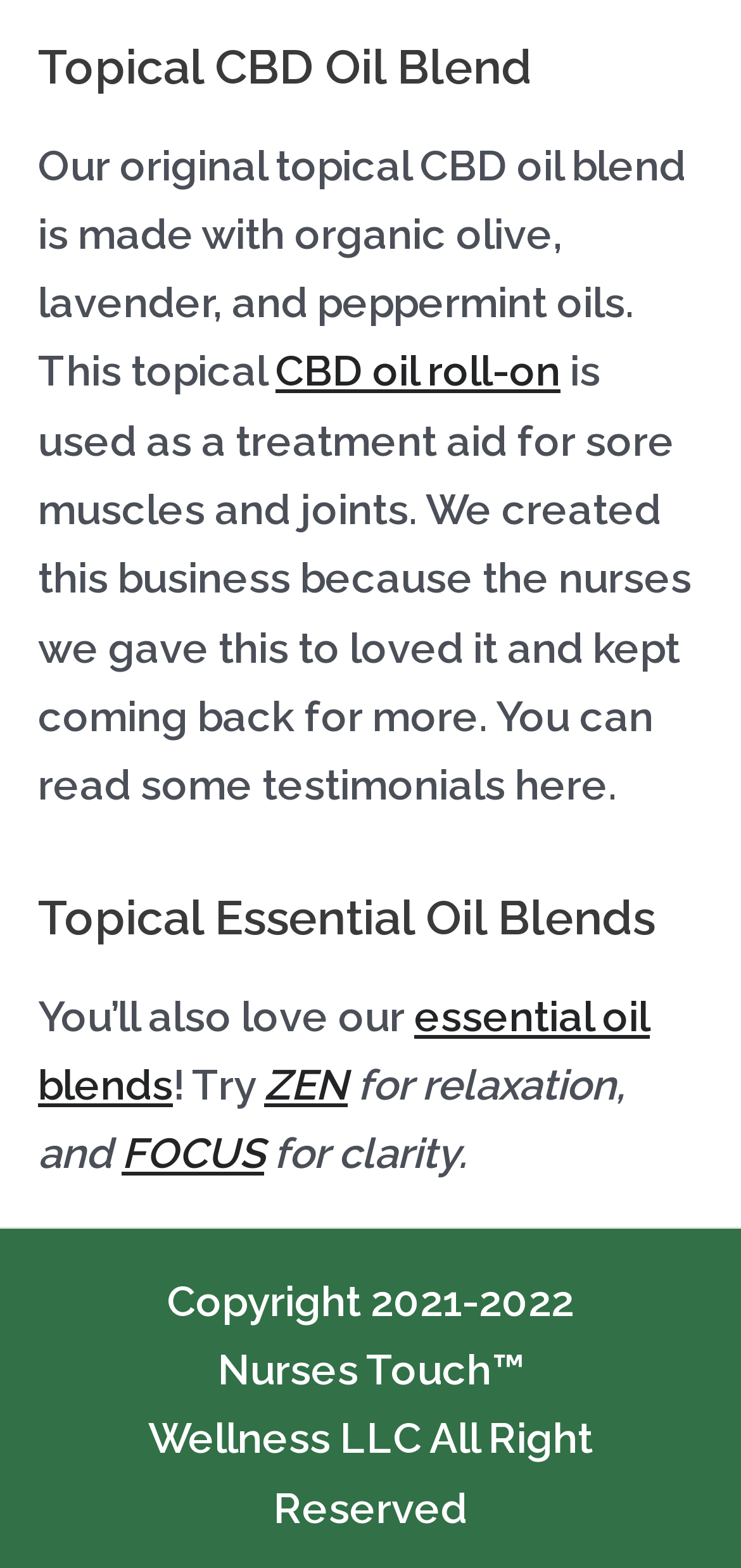What is the purpose of the CBD oil roll-on?
Kindly give a detailed and elaborate answer to the question.

The text associated with the link 'CBD oil roll-on' mentions that it is used as a treatment aid for sore muscles and joints, indicating its purpose.